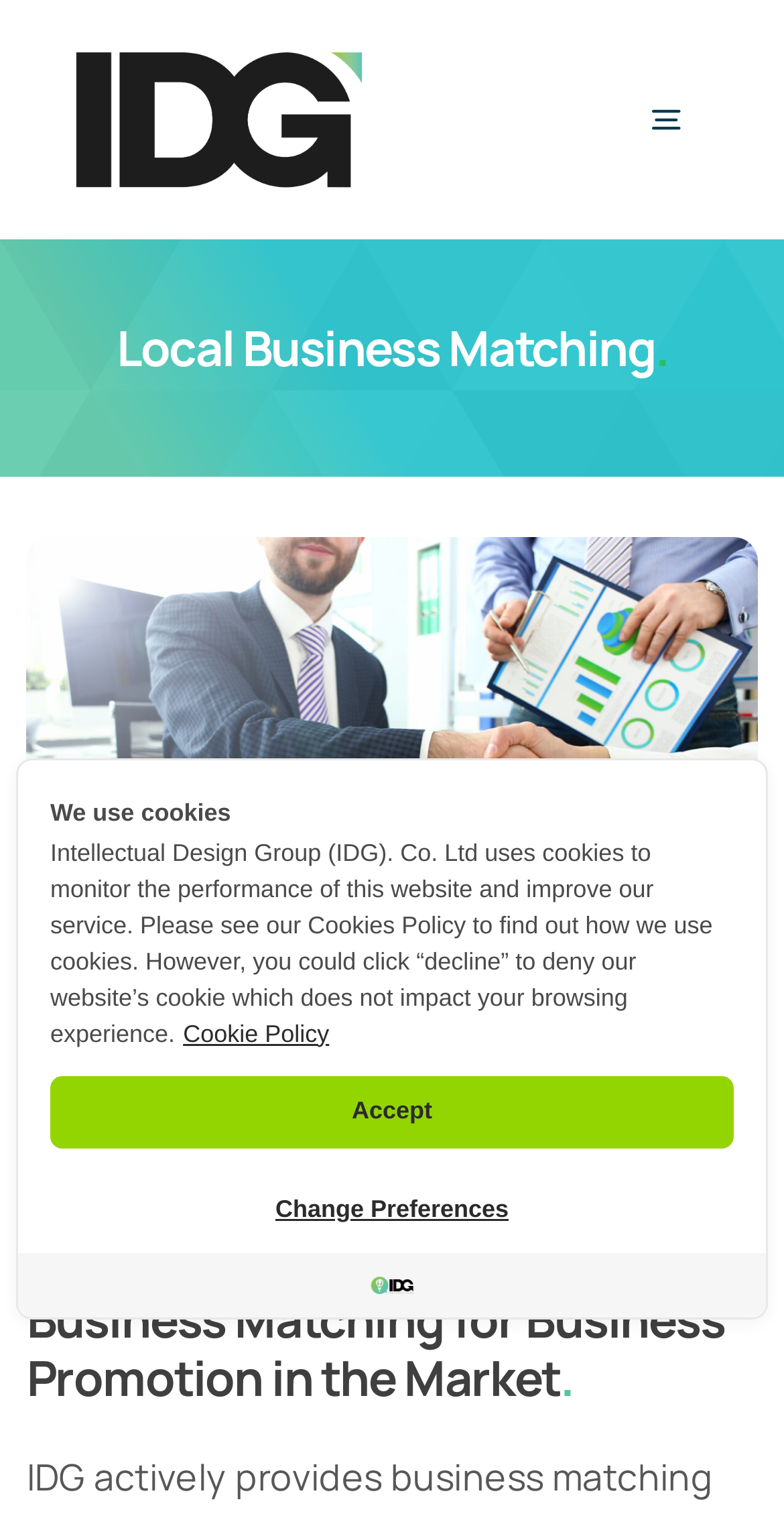Summarize the webpage comprehensively, mentioning all visible components.

The webpage is about IDG's business matching services, specifically highlighting their expertise in Thailand and other ASEAN countries. At the top left corner, there is a logo of "Business Research, IP & Innovation, Asia Market Entry Advisory | IDG" accompanied by a smaller image of "avada-accountant-logo-@2x". 

To the right of the logo, there is a navigation menu with a toggle button. The menu consists of several links, including "Home", "About Us", "Why ASEAN?", "Services", and more. Some of these links have submenus, such as "Services" which expands to show "Go-To-Market", "Market Research", "Freedom-To-Operate", and others.

Below the navigation menu, there is a prominent heading "Local Business Matching" followed by an image of "IDG_ BusinessMatching". The main content of the page is divided into three sections, with headings "Introducing You to Local Partners", "Business Matching for Business Promotion in the Market", and a brief description of IDG's business matching services.

At the bottom of the page, there is a notice about cookies, stating that IDG uses cookies to monitor the website's performance and improve their service. There are links to the "Cookie Policy" and buttons to "Accept" or "Change Preferences" regarding the use of cookies.